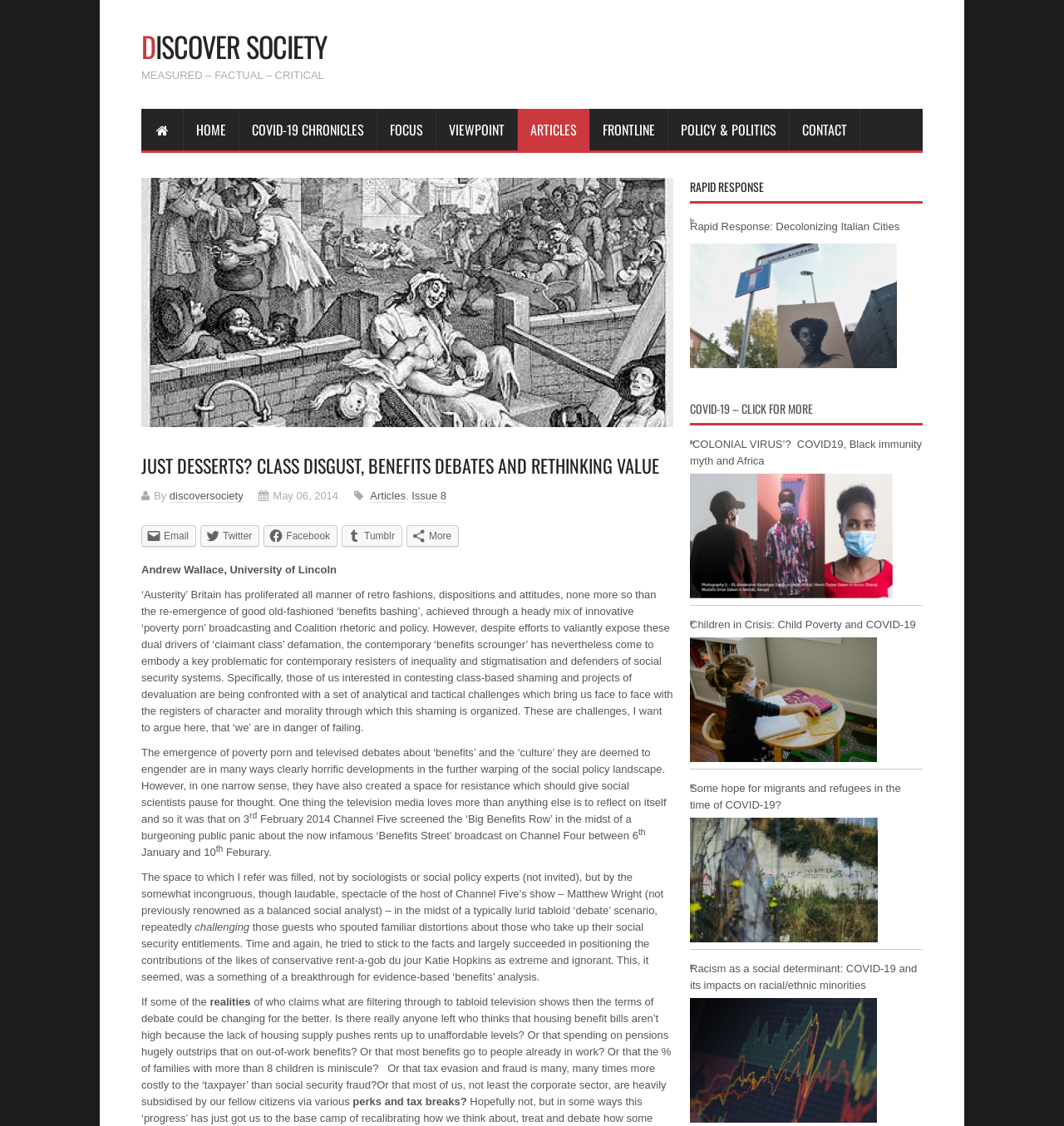Explain the webpage in detail, including its primary components.

The webpage is a blog post titled "Just Desserts? Class Disgust, Benefits Debates and Rethinking Value" on the Discover Society website. At the top, there is a heading "DISCOVER SOCIETY" followed by a link to the website's homepage. Below it, there is a heading "MEASURED – FACTUAL – CRITICAL" which is likely the website's tagline.

On the top-right corner, there are several links to different sections of the website, including "HOME", "COVID-19 CHRONICLES", "FOCUS", "VIEWPOINT", "ARTICLES", "FRONTLINE", "POLICY & POLITICS", and "CONTACT".

The main content of the webpage is the blog post, which is divided into several sections. The title of the post "JUST DESSERTS? CLASS DISGUST, BENEFITS DEBATES AND RETHINKING VALUE" is followed by the author's name "Andrew Wallace, University of Lincoln" and the date of publication "May 06, 2014".

The blog post is a long article discussing the topic of benefits and social security in the UK. The text is divided into several paragraphs, with some sections highlighted in bold font. There are also several links to other articles and resources throughout the text.

On the right-hand side of the webpage, there are several social media links, including "Email", "Twitter", "Facebook", "Tumblr", and "More". Below the social media links, there is a section titled "RAPID RESPONSE" with several links to other articles on the topic of decolonization and COVID-19.

Overall, the webpage is a blog post on a academic website, with a focus on discussing and analyzing social issues related to benefits and social security in the UK.